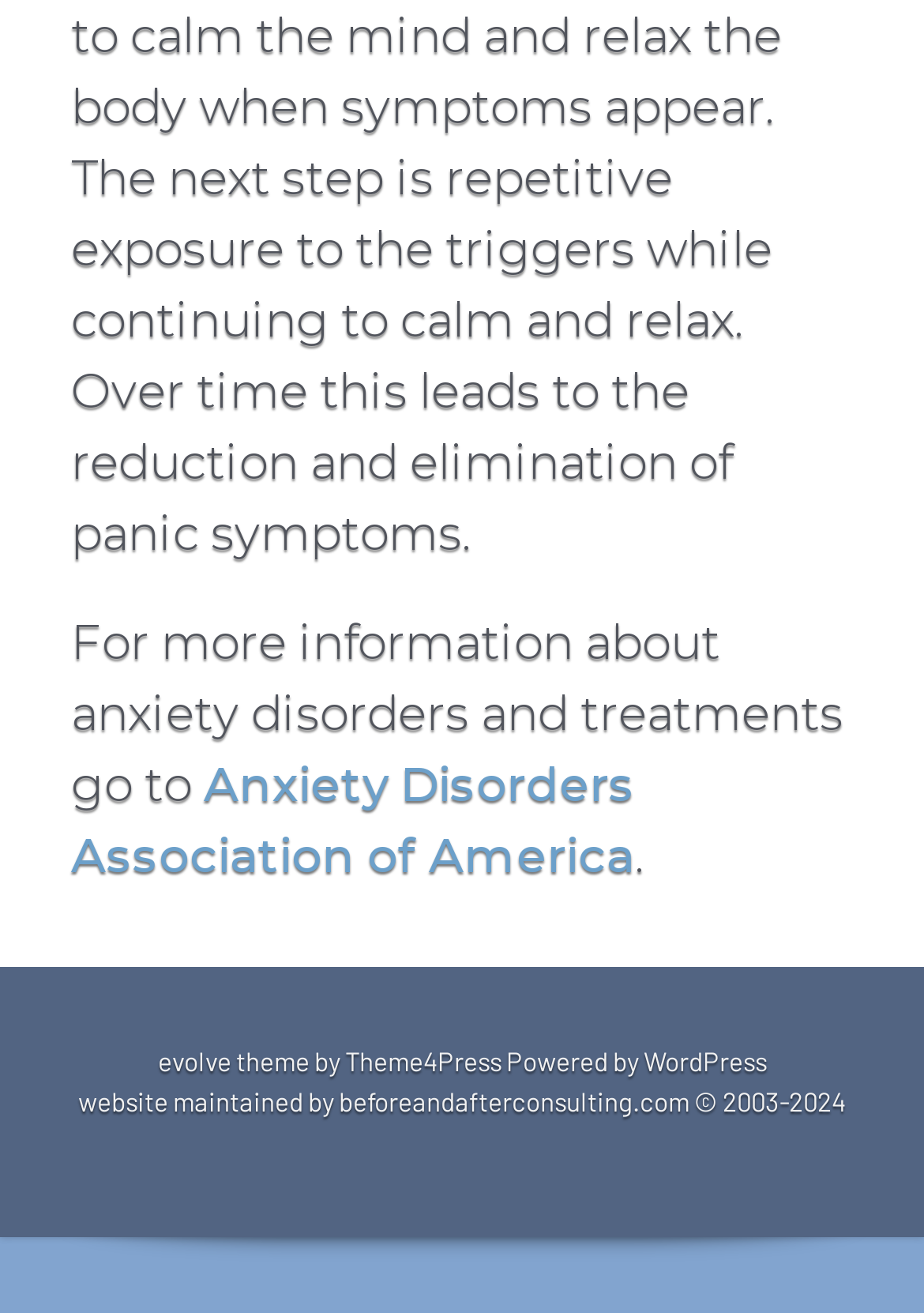Given the element description "beforeandafterconsulting.com © 2003-2024" in the screenshot, predict the bounding box coordinates of that UI element.

[0.367, 0.827, 0.915, 0.85]